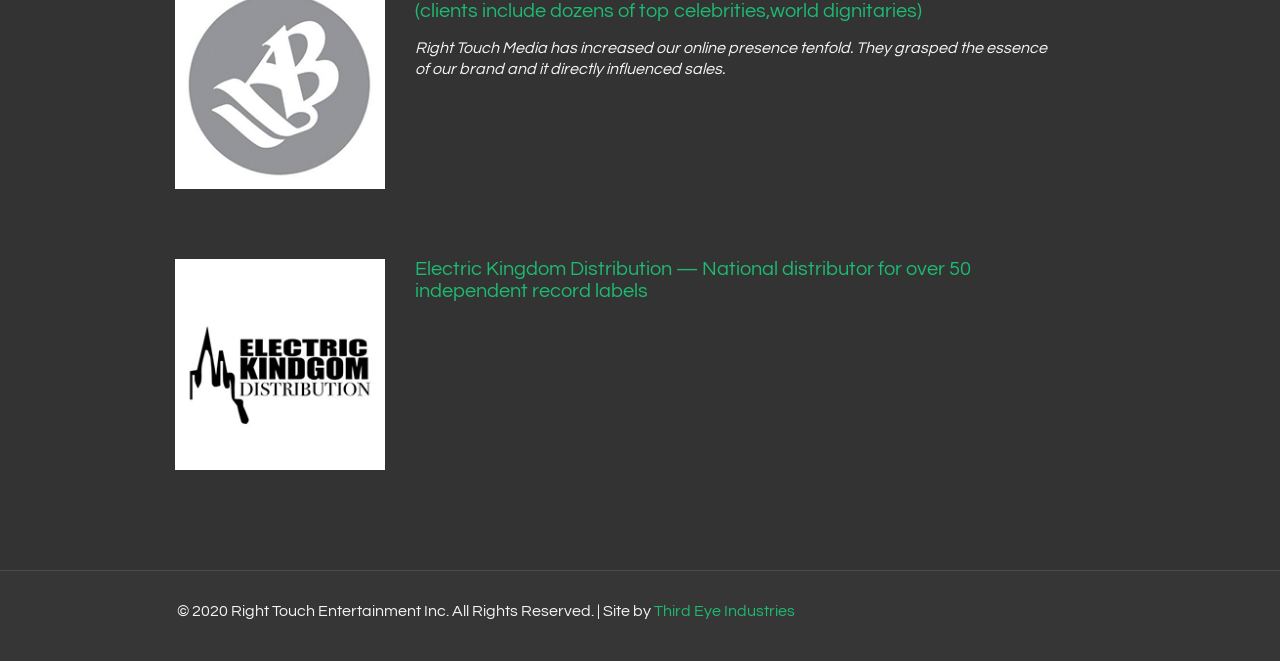What is the name of the company that developed the website?
Look at the image and answer the question with a single word or phrase.

Third Eye Industries